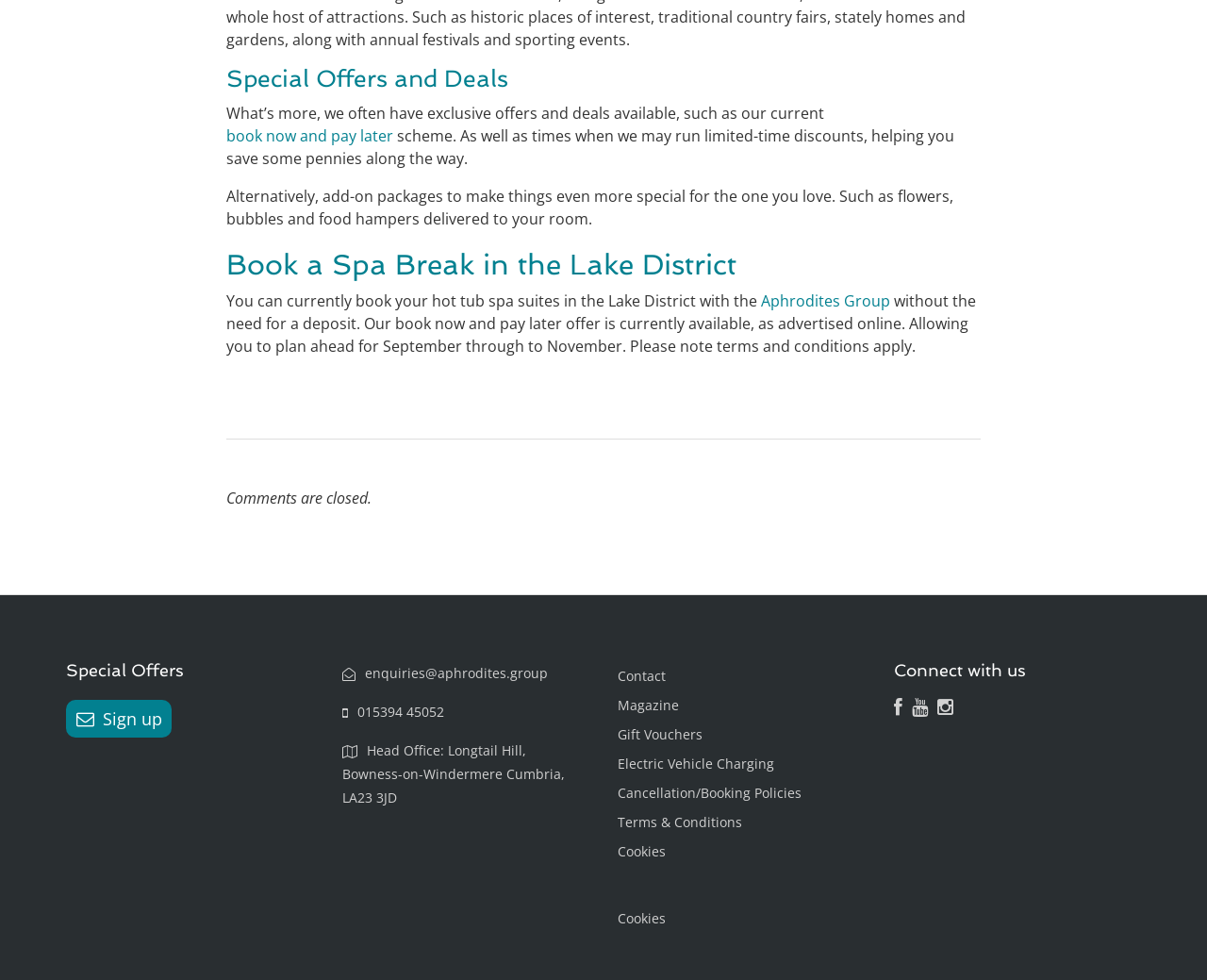Answer the question below in one word or phrase:
What type of break can be booked in the Lake District?

Spa Break